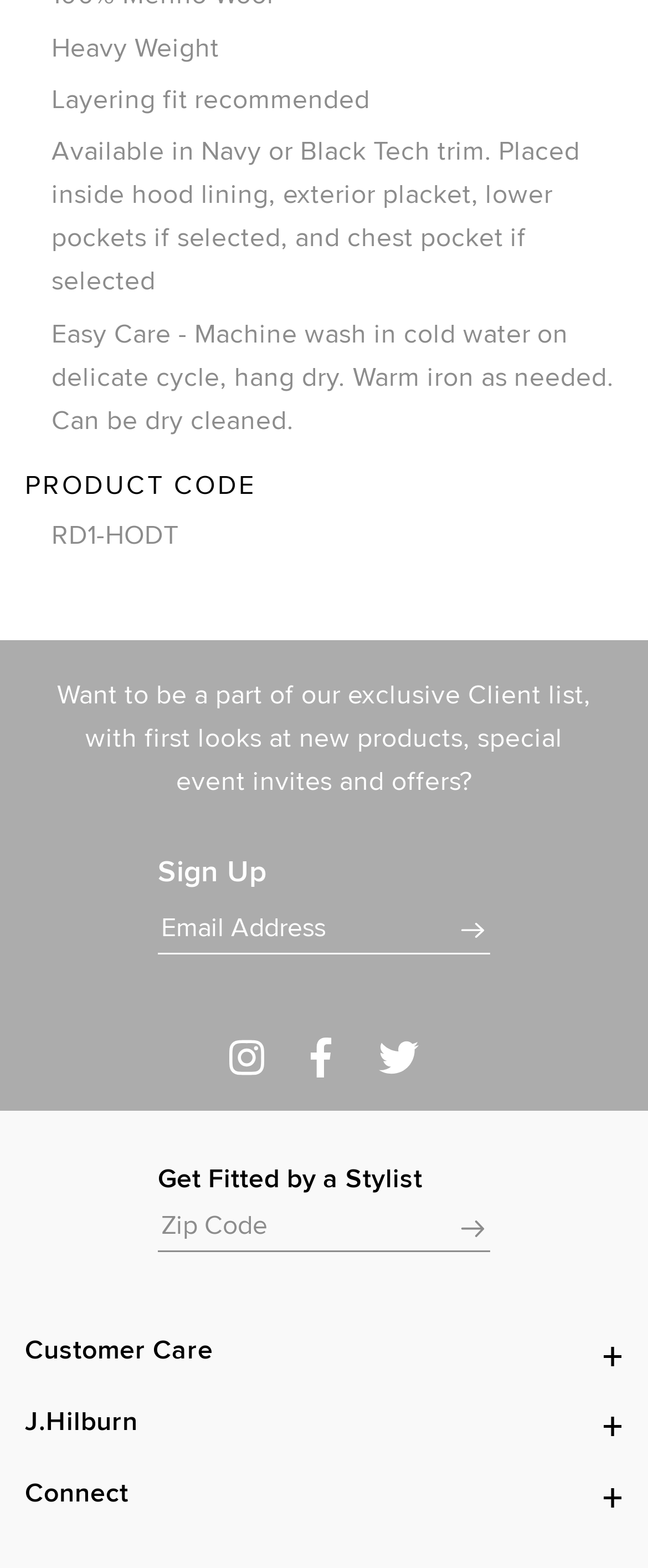Locate the bounding box coordinates of the element's region that should be clicked to carry out the following instruction: "Get fitted by a stylist". The coordinates need to be four float numbers between 0 and 1, i.e., [left, top, right, bottom].

[0.244, 0.742, 0.756, 0.761]